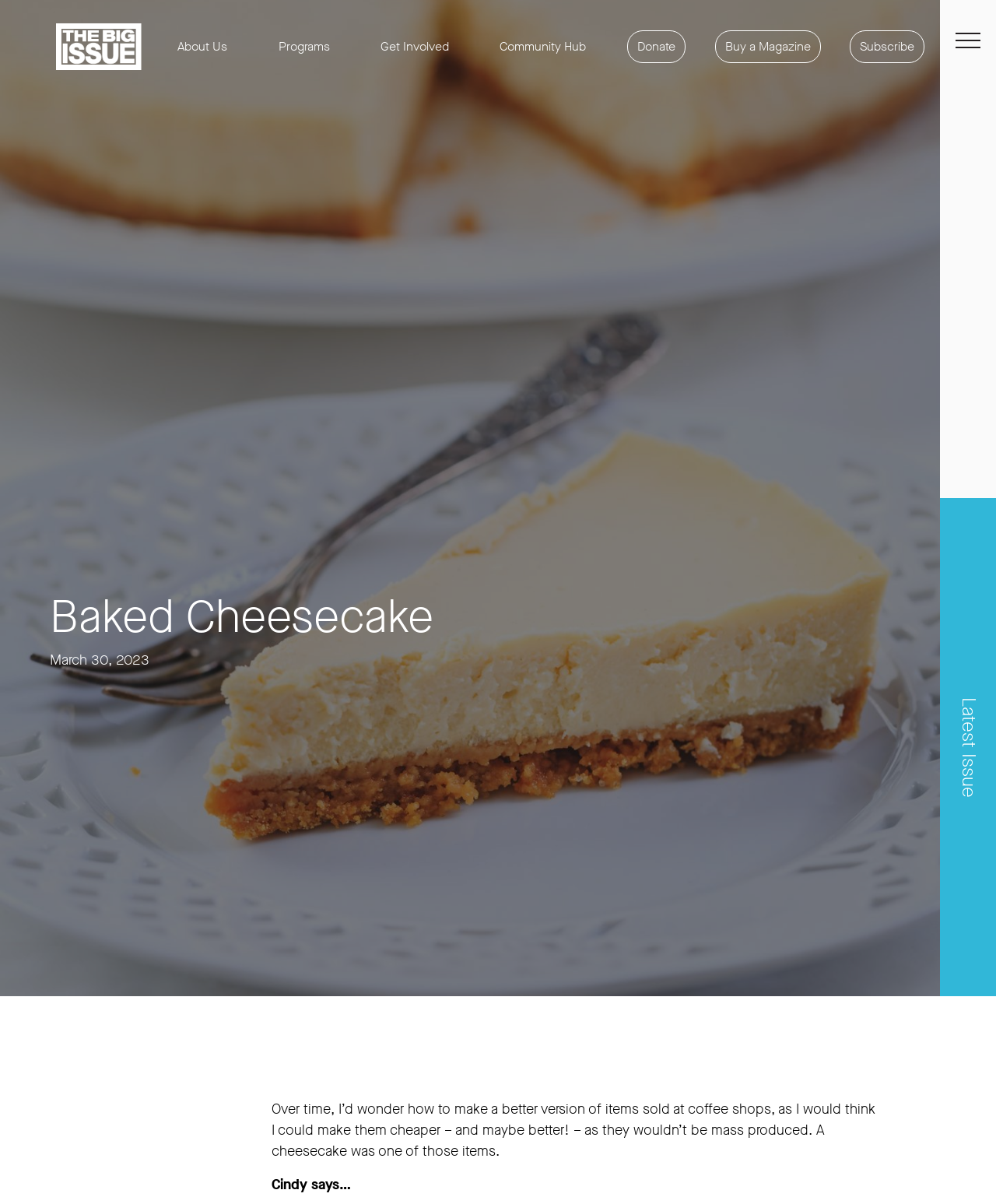Can you find the bounding box coordinates for the element that needs to be clicked to execute this instruction: "Subscribe to the magazine"? The coordinates should be given as four float numbers between 0 and 1, i.e., [left, top, right, bottom].

[0.853, 0.025, 0.928, 0.052]